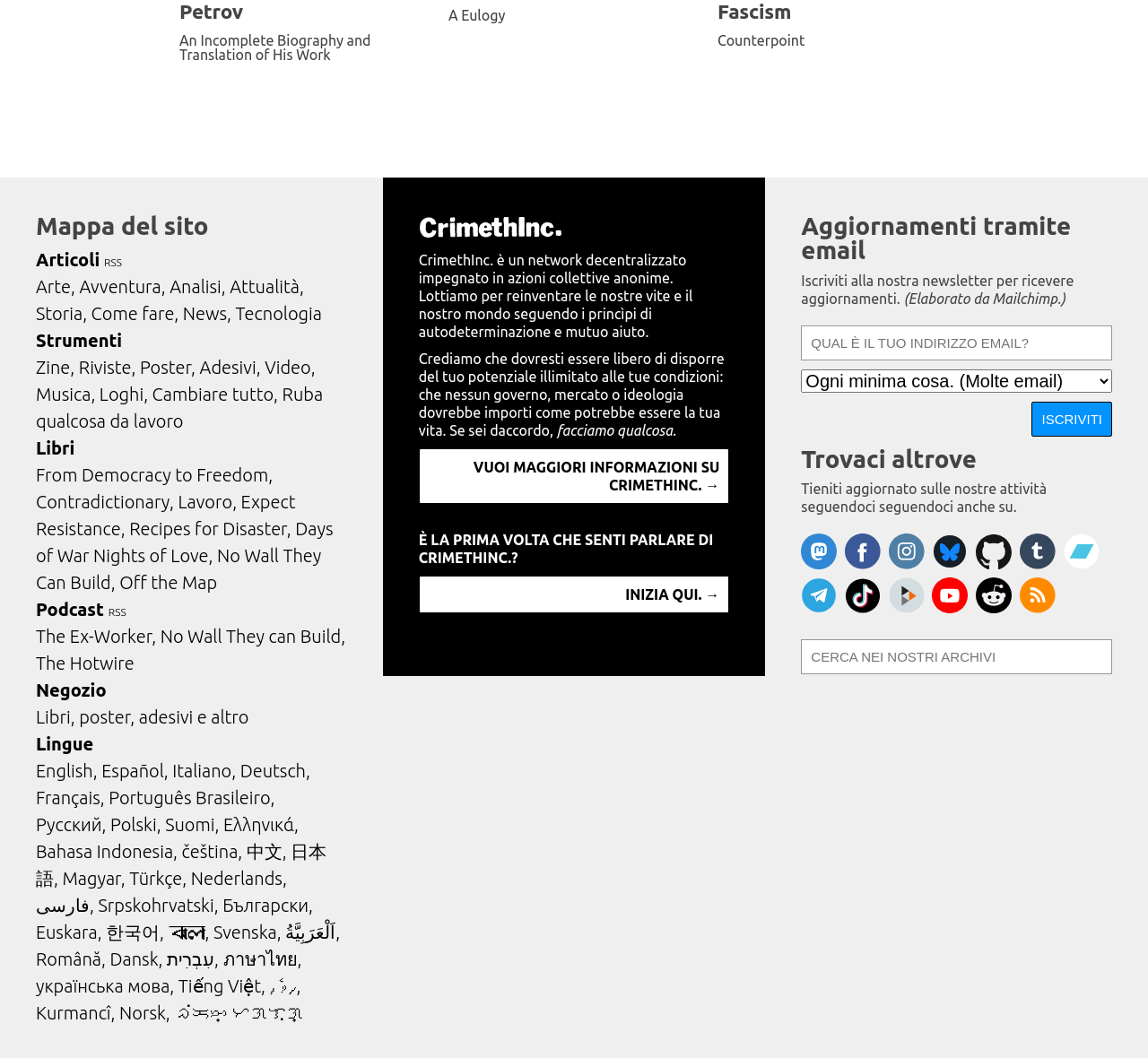What is the title of the first heading?
Look at the image and answer with only one word or phrase.

An Incomplete Biography and Translation of His Work